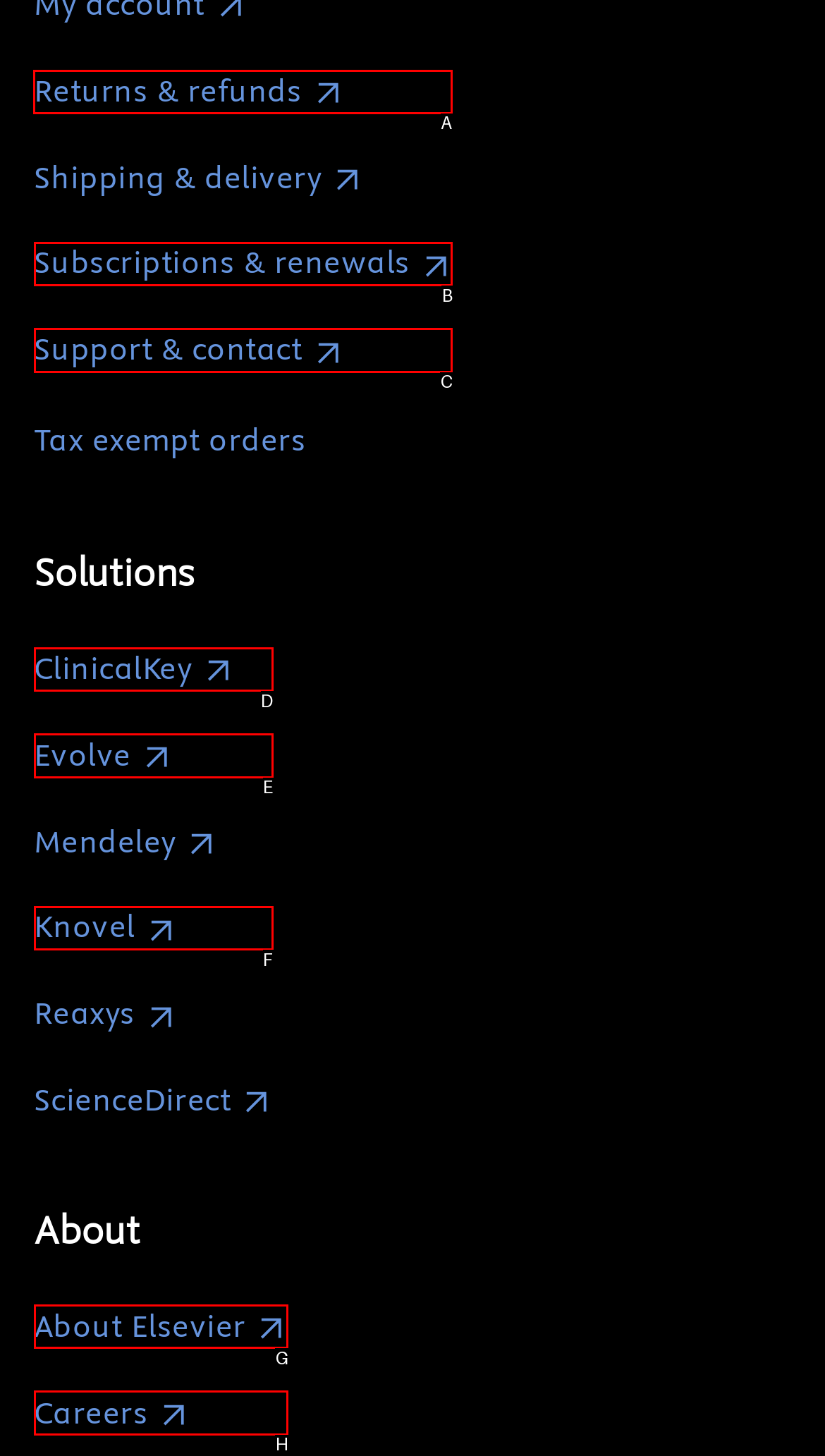Which lettered option should I select to achieve the task: View returns and refunds policy according to the highlighted elements in the screenshot?

A